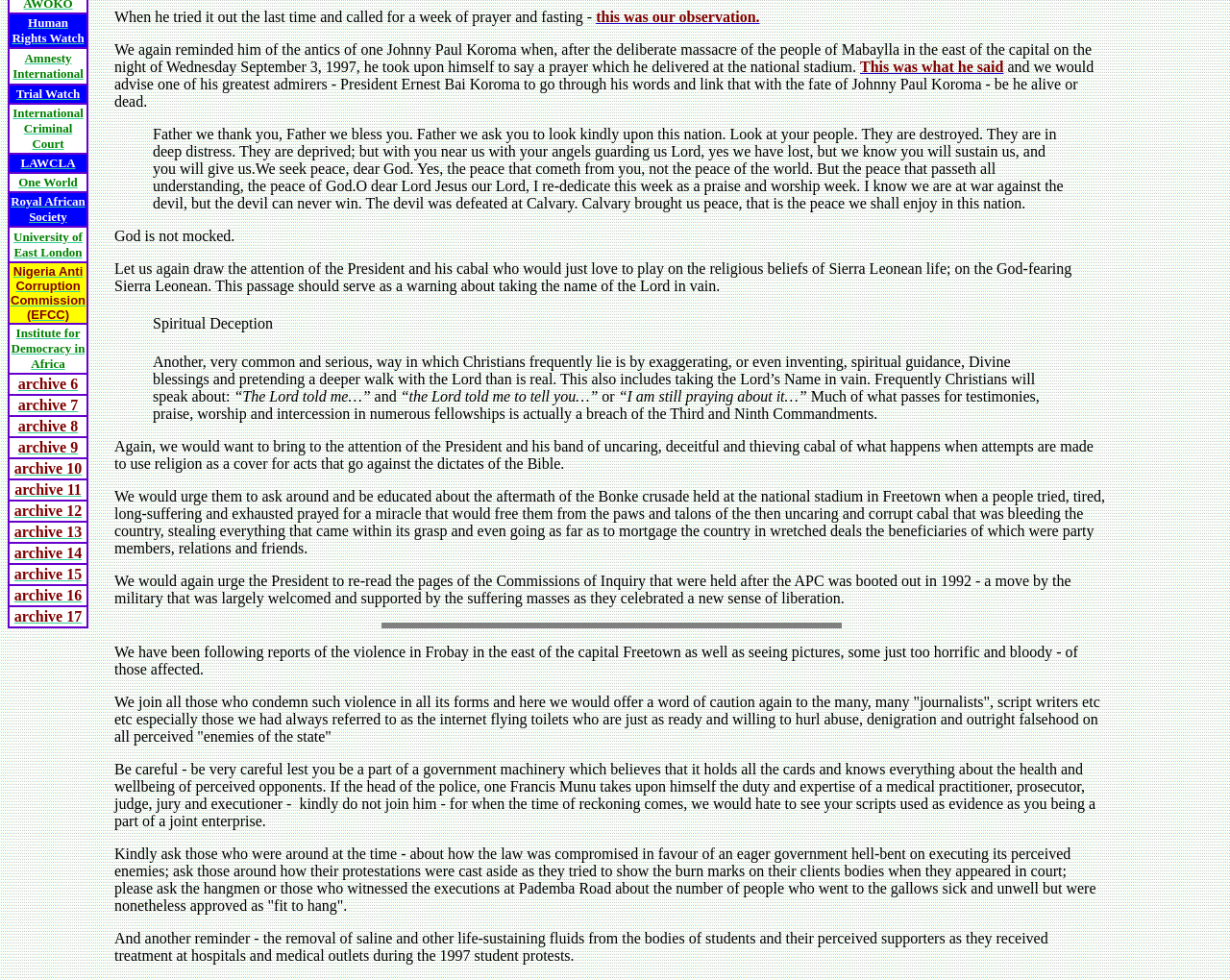Please specify the bounding box coordinates in the format (top-left x, top-left y, bottom-right x, bottom-right y), with values ranging from 0 to 1. Identify the bounding box for the UI component described as follows: Royal African Society

[0.009, 0.198, 0.069, 0.228]